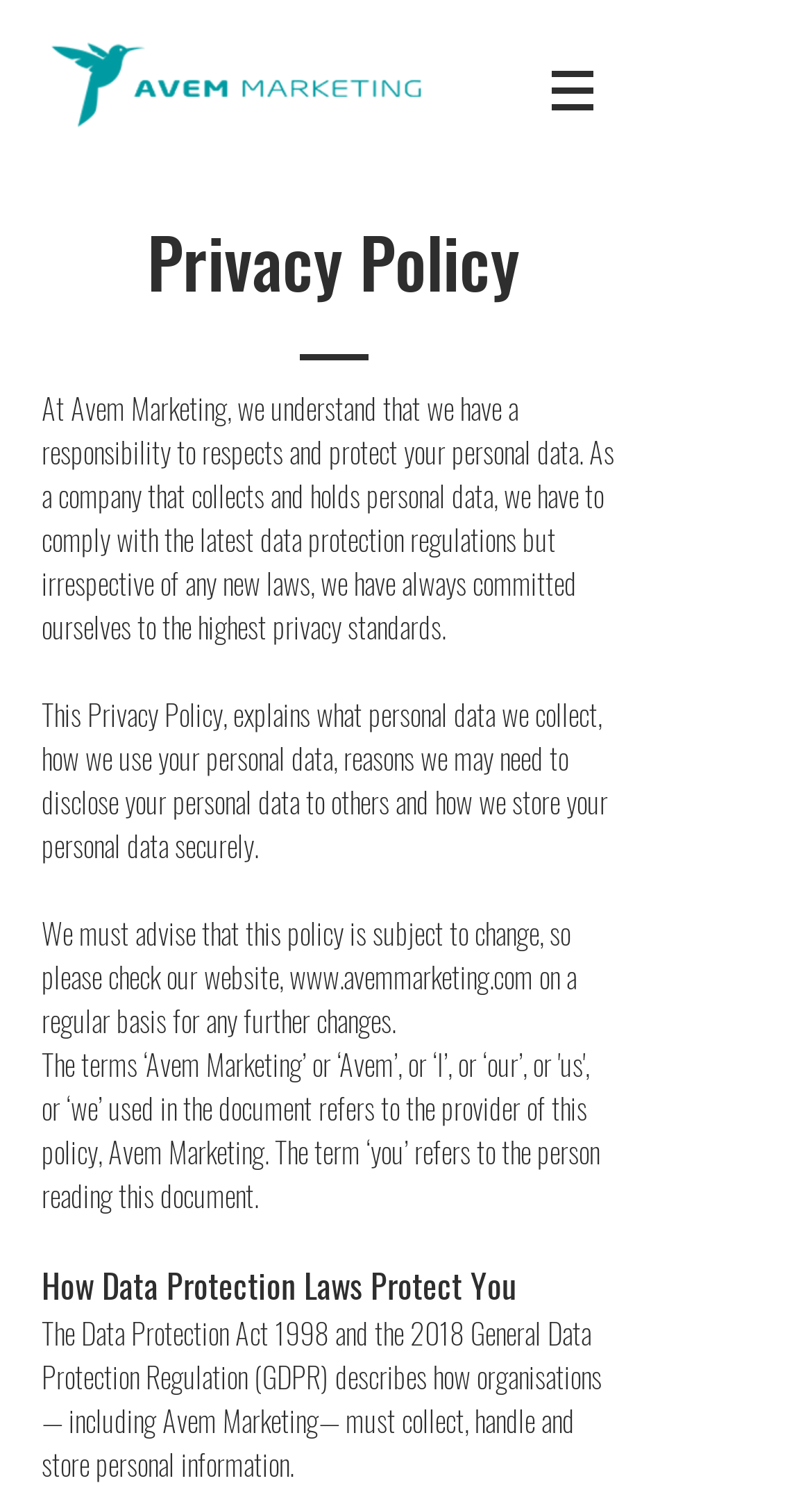Return the bounding box coordinates of the UI element that corresponds to this description: "www.avemmarketing.com". The coordinates must be given as four float numbers in the range of 0 and 1, [left, top, right, bottom].

[0.356, 0.636, 0.656, 0.666]